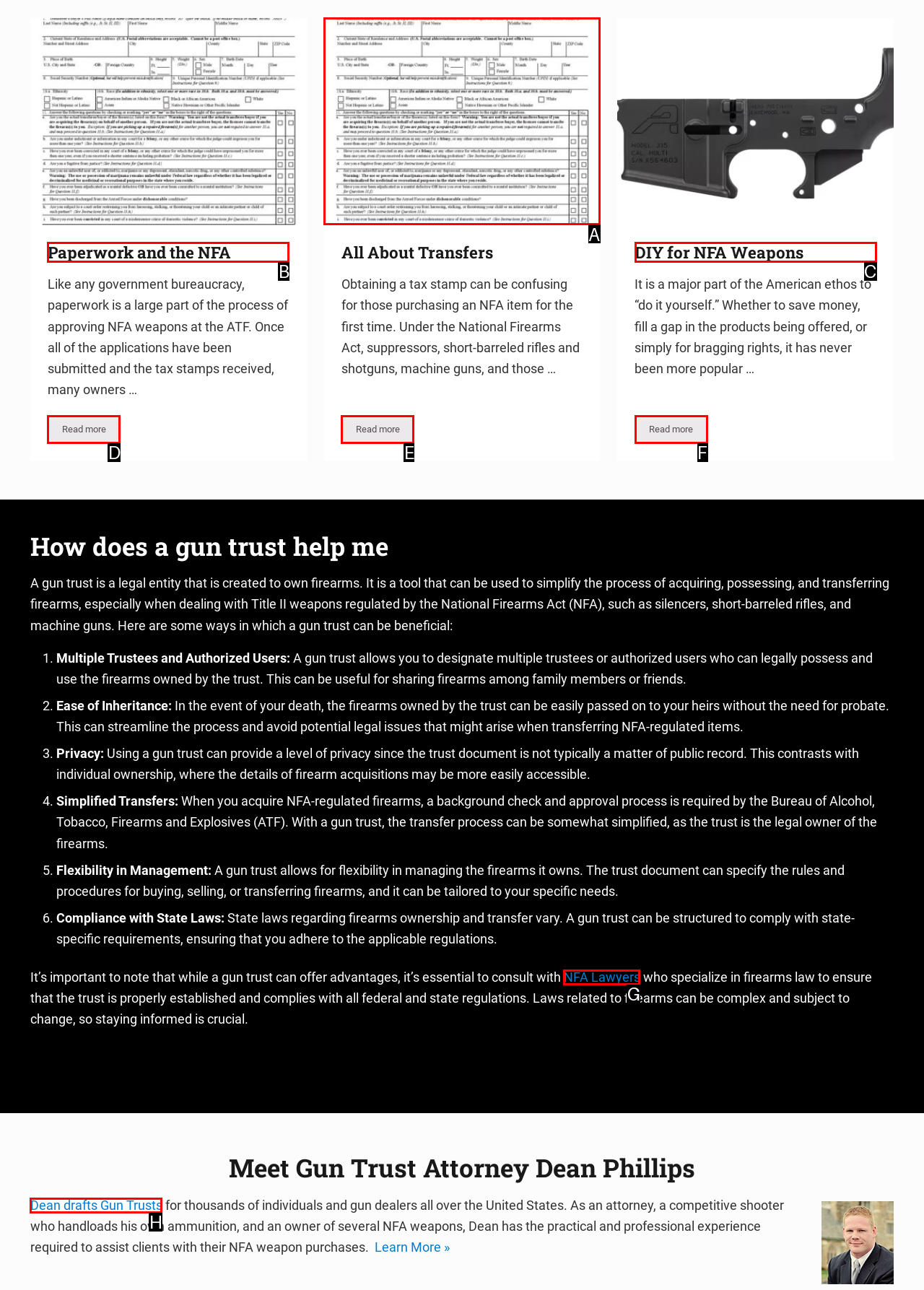Given the description: Read moreAll About Transfers, choose the HTML element that matches it. Indicate your answer with the letter of the option.

E